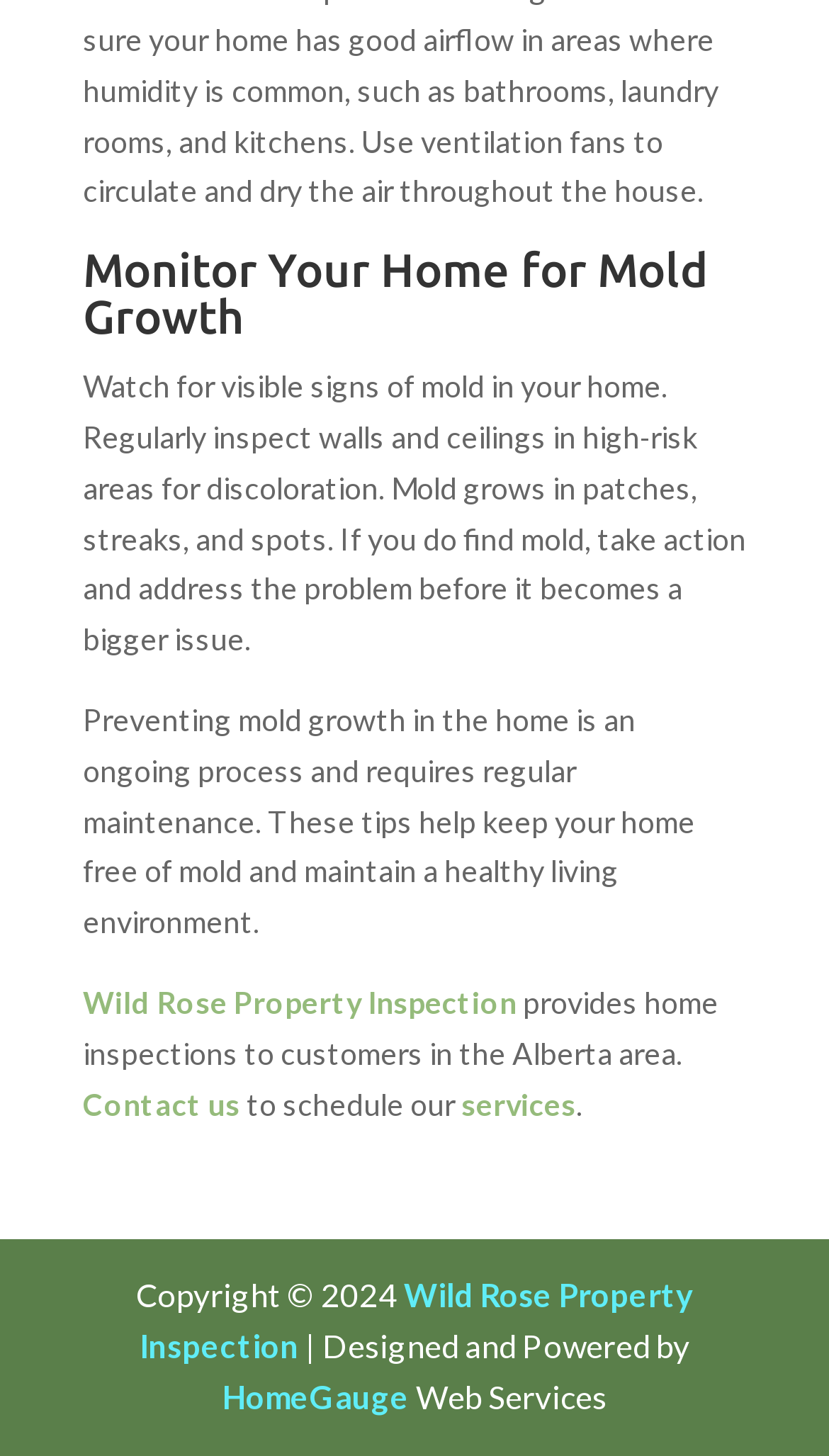Predict the bounding box of the UI element that fits this description: "Wild Rose Property Inspection".

[0.1, 0.676, 0.623, 0.701]